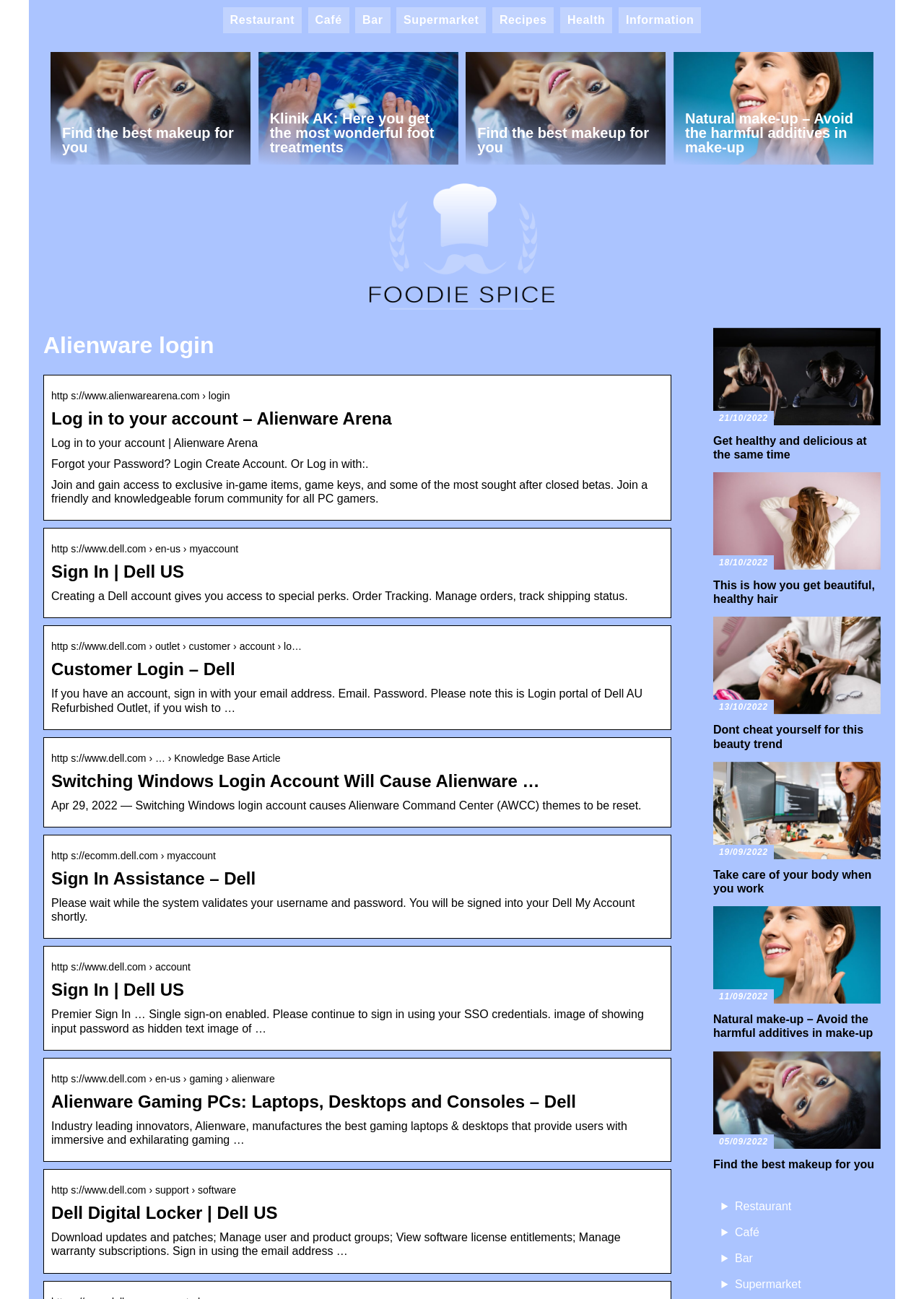Please locate the bounding box coordinates of the element that should be clicked to complete the given instruction: "Click on 'Sign In | Dell US'".

[0.055, 0.433, 0.718, 0.448]